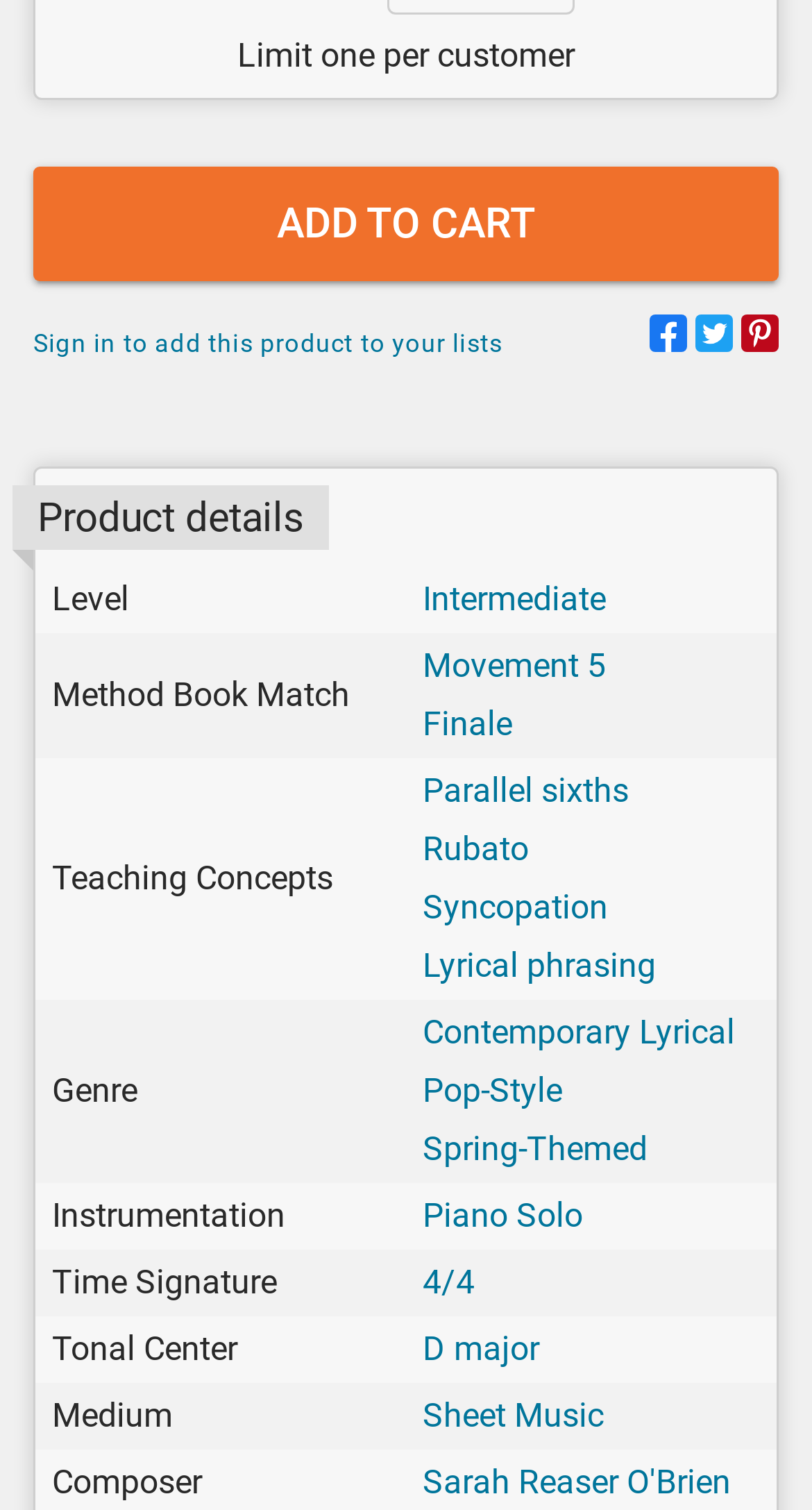Determine the bounding box coordinates of the UI element described below. Use the format (top-left x, top-left y, bottom-right x, bottom-right y) with floating point numbers between 0 and 1: aria-label="Share on Facebook"

[0.8, 0.208, 0.846, 0.242]